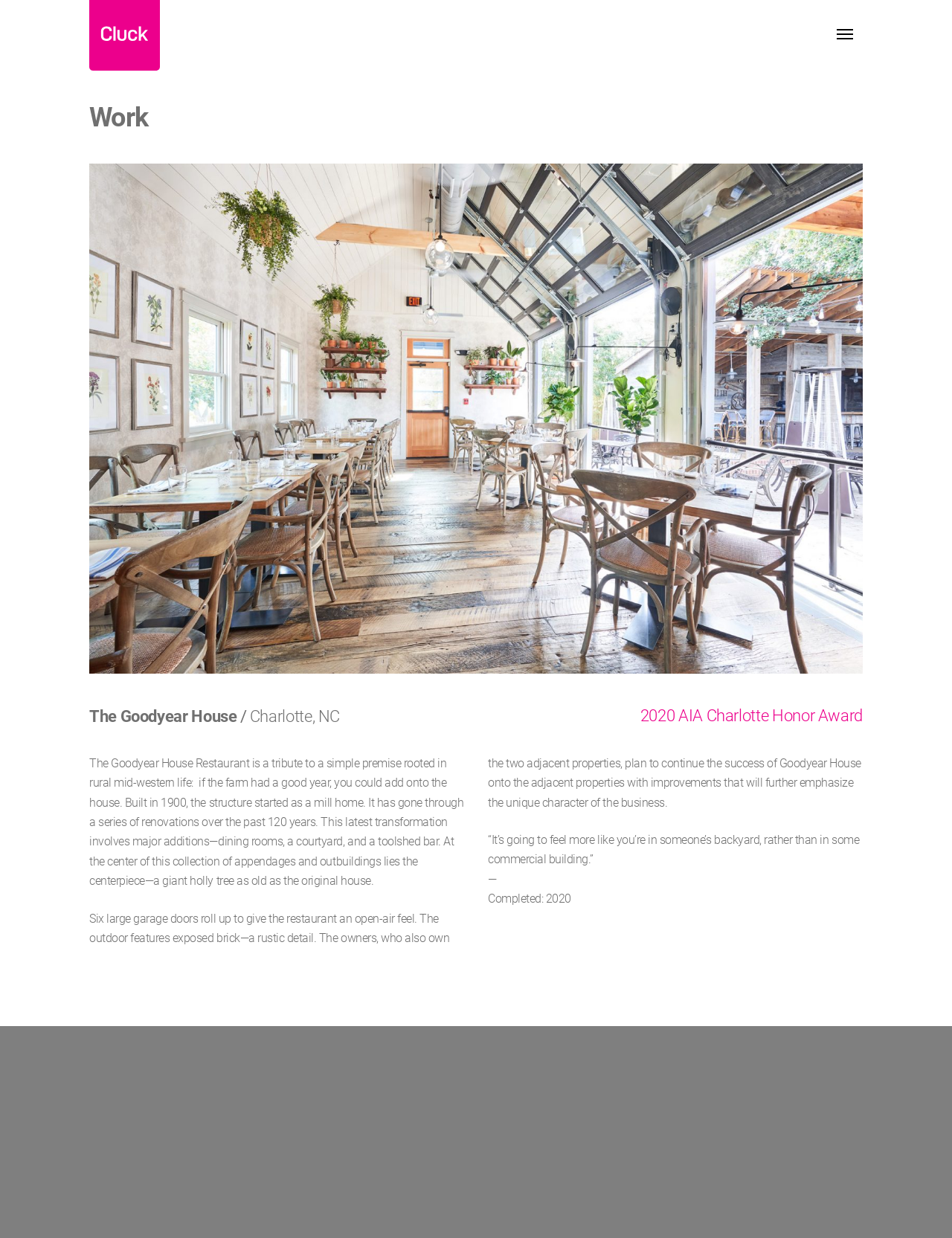Reply to the question with a single word or phrase:
What is the goal of the restaurant's design?

To feel like someone's backyard